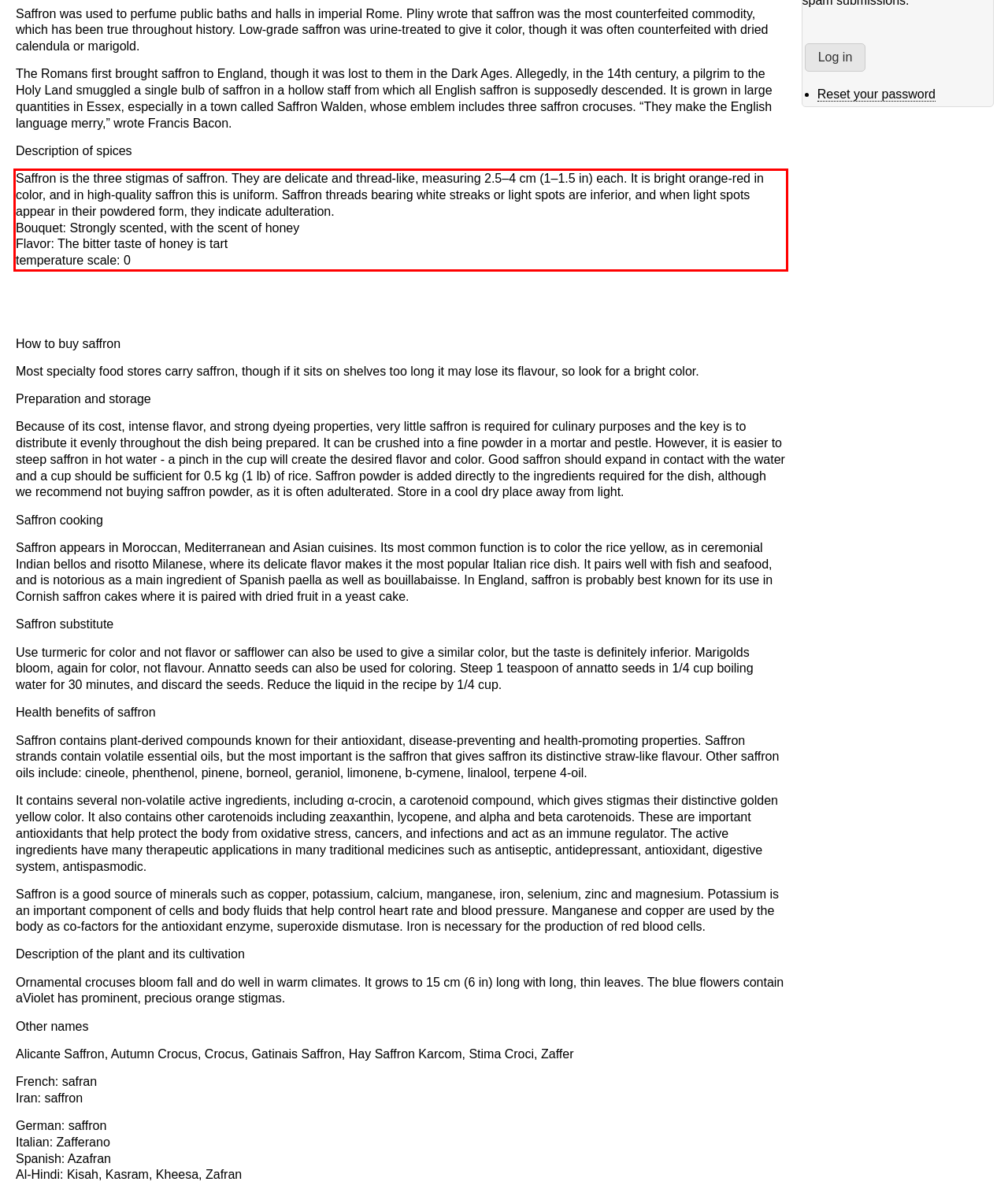Locate the red bounding box in the provided webpage screenshot and use OCR to determine the text content inside it.

Saffron is the three stigmas of saffron. They are delicate and thread-like, measuring 2.5–4 cm (1–1.5 in) each. It is bright orange-red in color, and in high-quality saffron this is uniform. Saffron threads bearing white streaks or light spots are inferior, and when light spots appear in their powdered form, they indicate adulteration. Bouquet: Strongly scented, with the scent of honey Flavor: The bitter taste of honey is tart temperature scale: 0